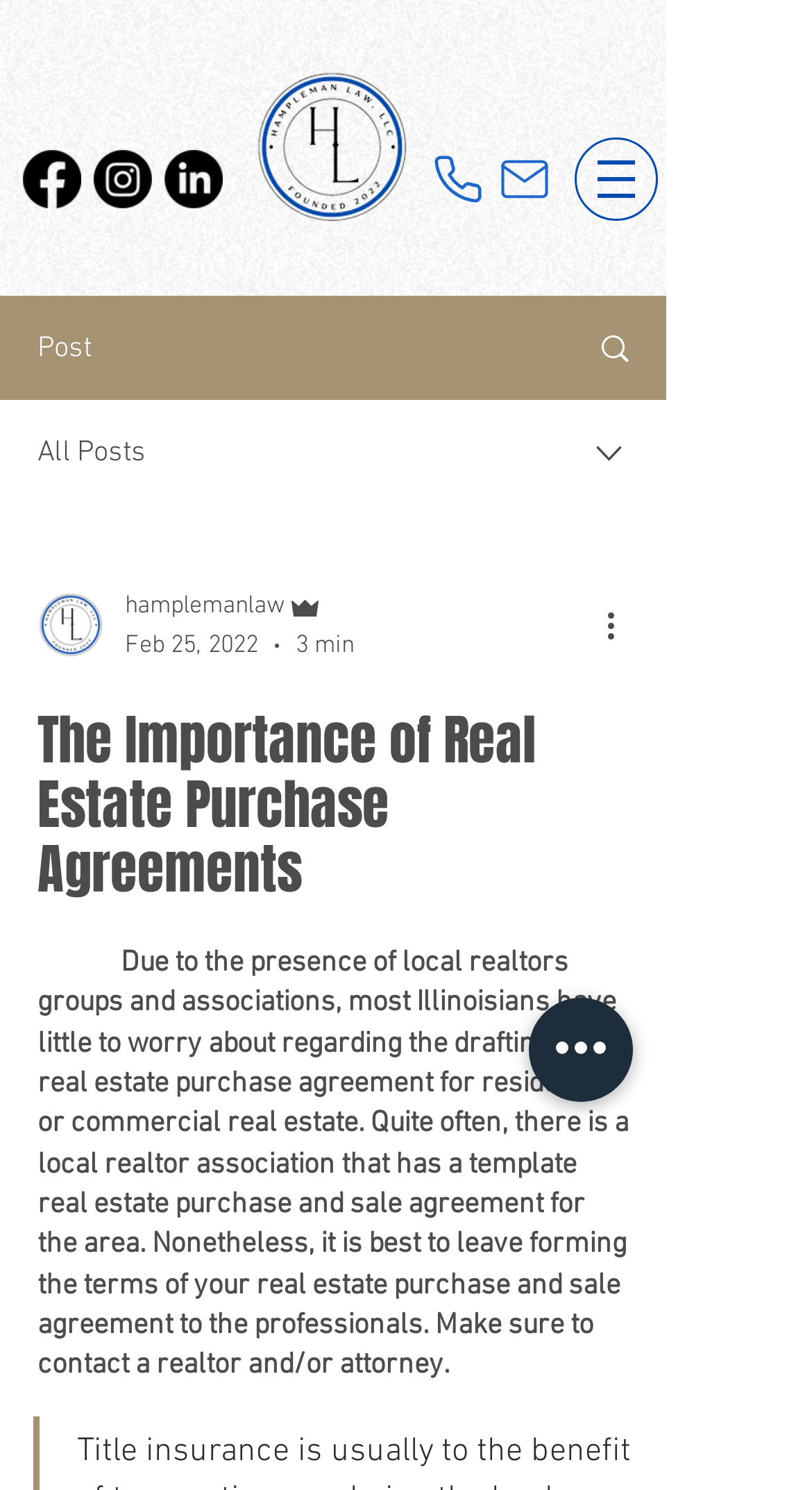Determine the bounding box for the UI element that matches this description: "aria-label="Quick actions"".

[0.651, 0.67, 0.779, 0.74]